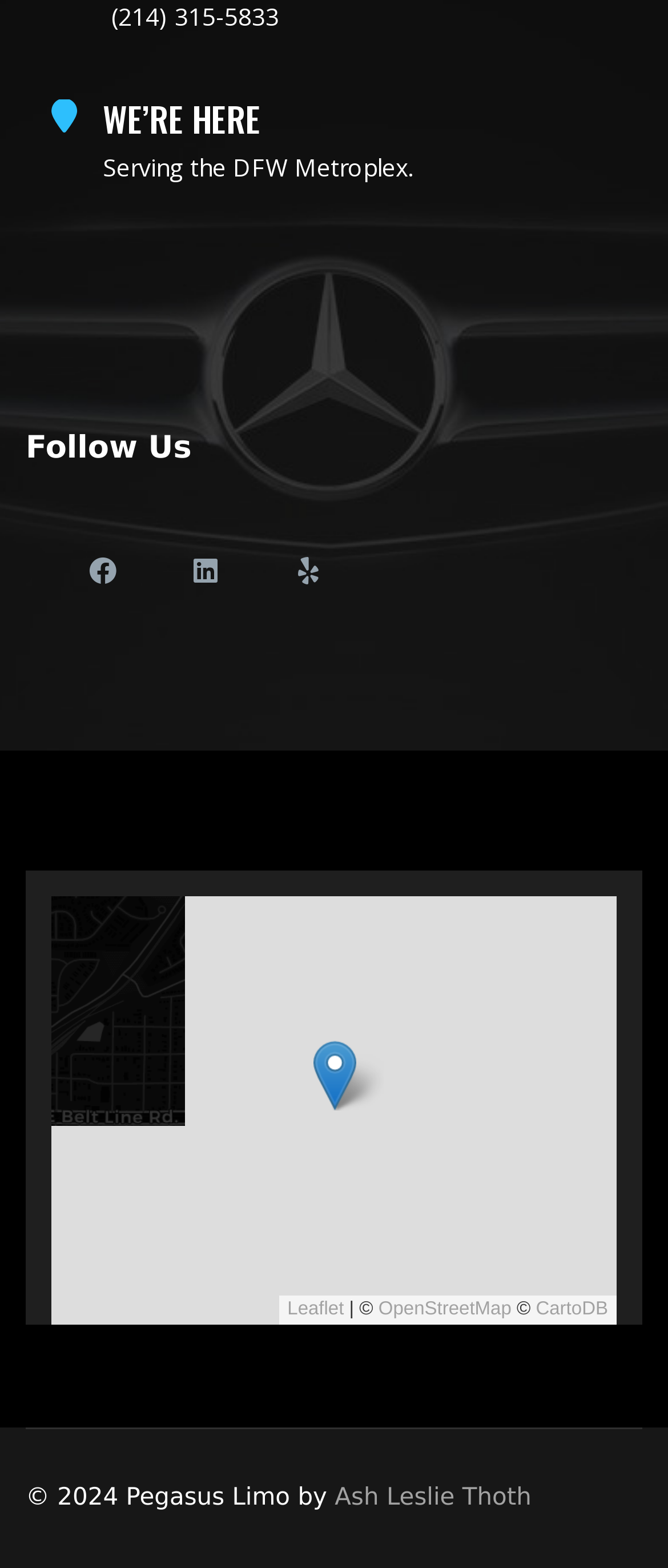Find the bounding box of the web element that fits this description: "OpenStreetMap".

[0.567, 0.829, 0.766, 0.842]